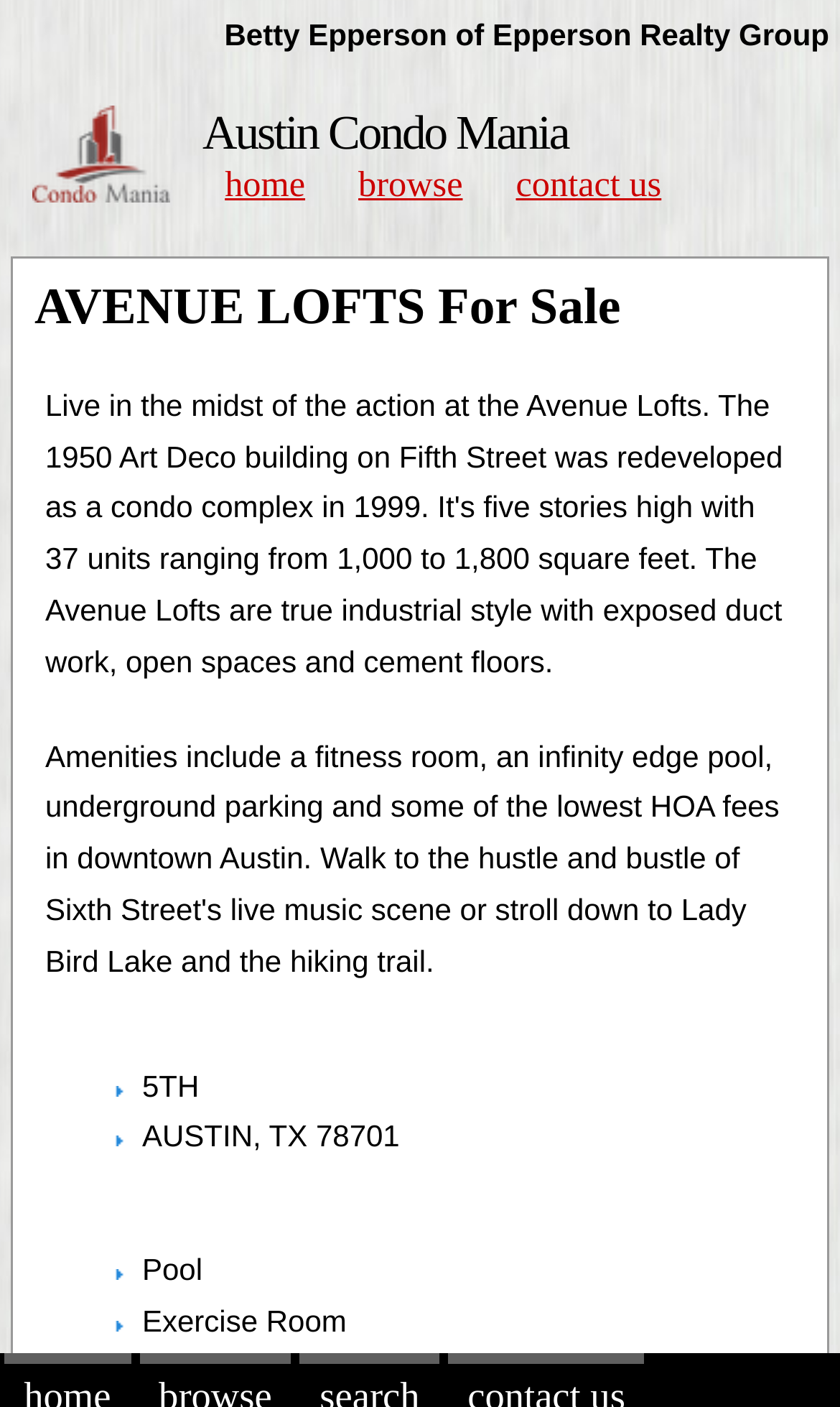Carefully examine the image and provide an in-depth answer to the question: What is the name of the website?

The name of the website can be found in the heading element 'Austin Condo Mania' located at the top of the webpage.